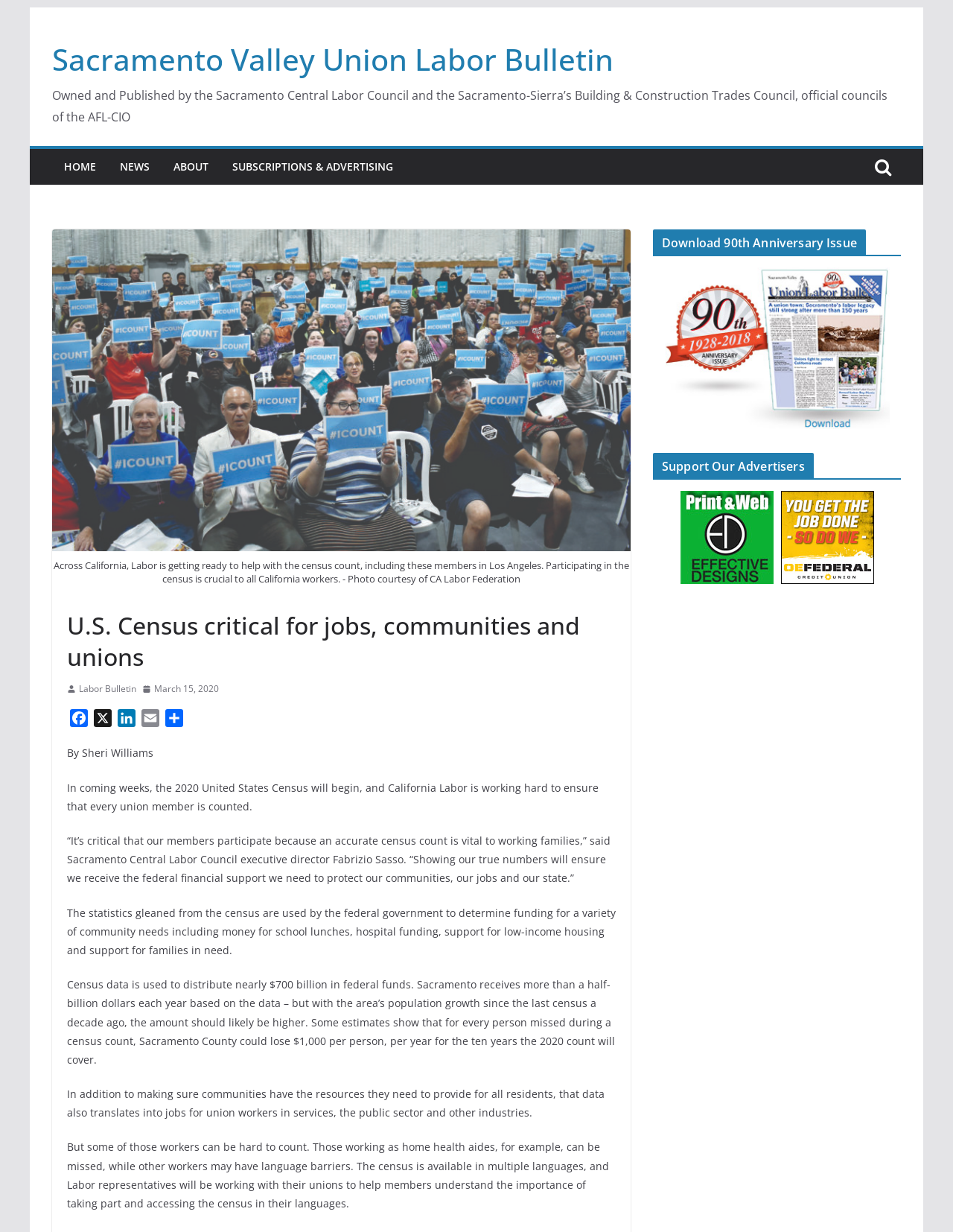Given the element description: "Subscriptions & Advertising", predict the bounding box coordinates of this UI element. The coordinates must be four float numbers between 0 and 1, given as [left, top, right, bottom].

[0.248, 0.127, 0.427, 0.144]